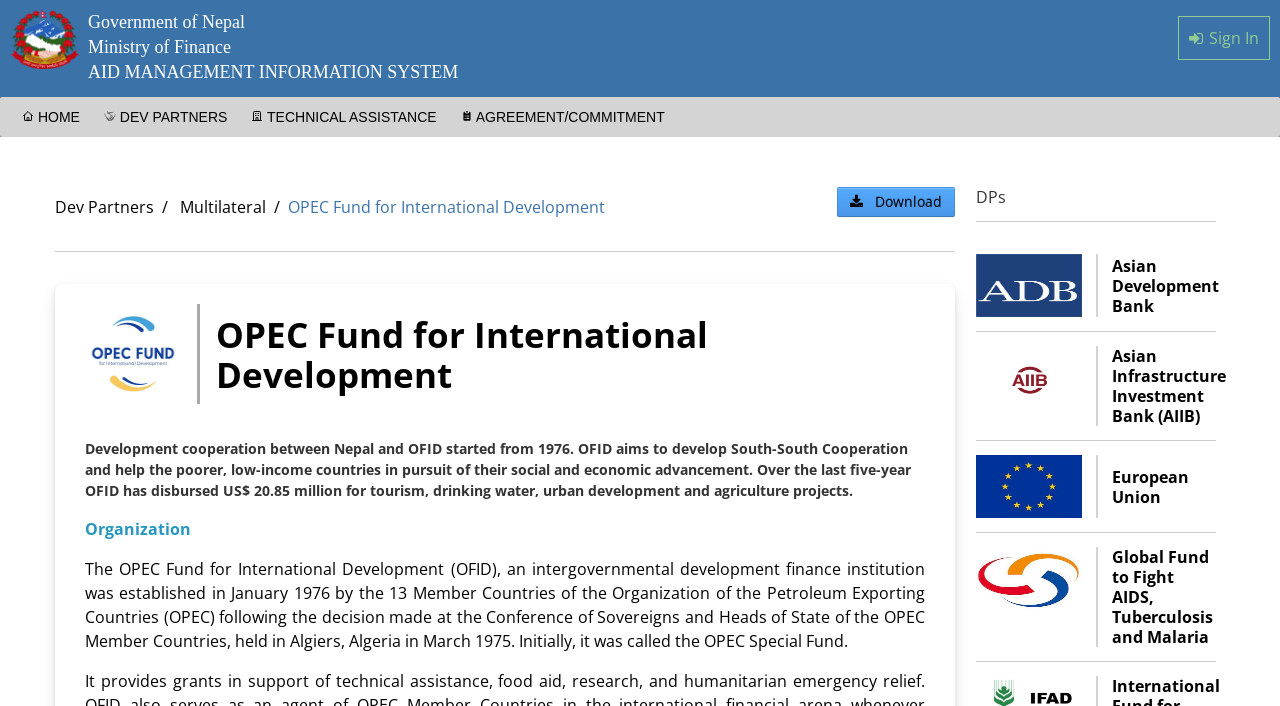Please mark the clickable region by giving the bounding box coordinates needed to complete this instruction: "Go to Asian Development Bank".

[0.869, 0.362, 0.952, 0.447]